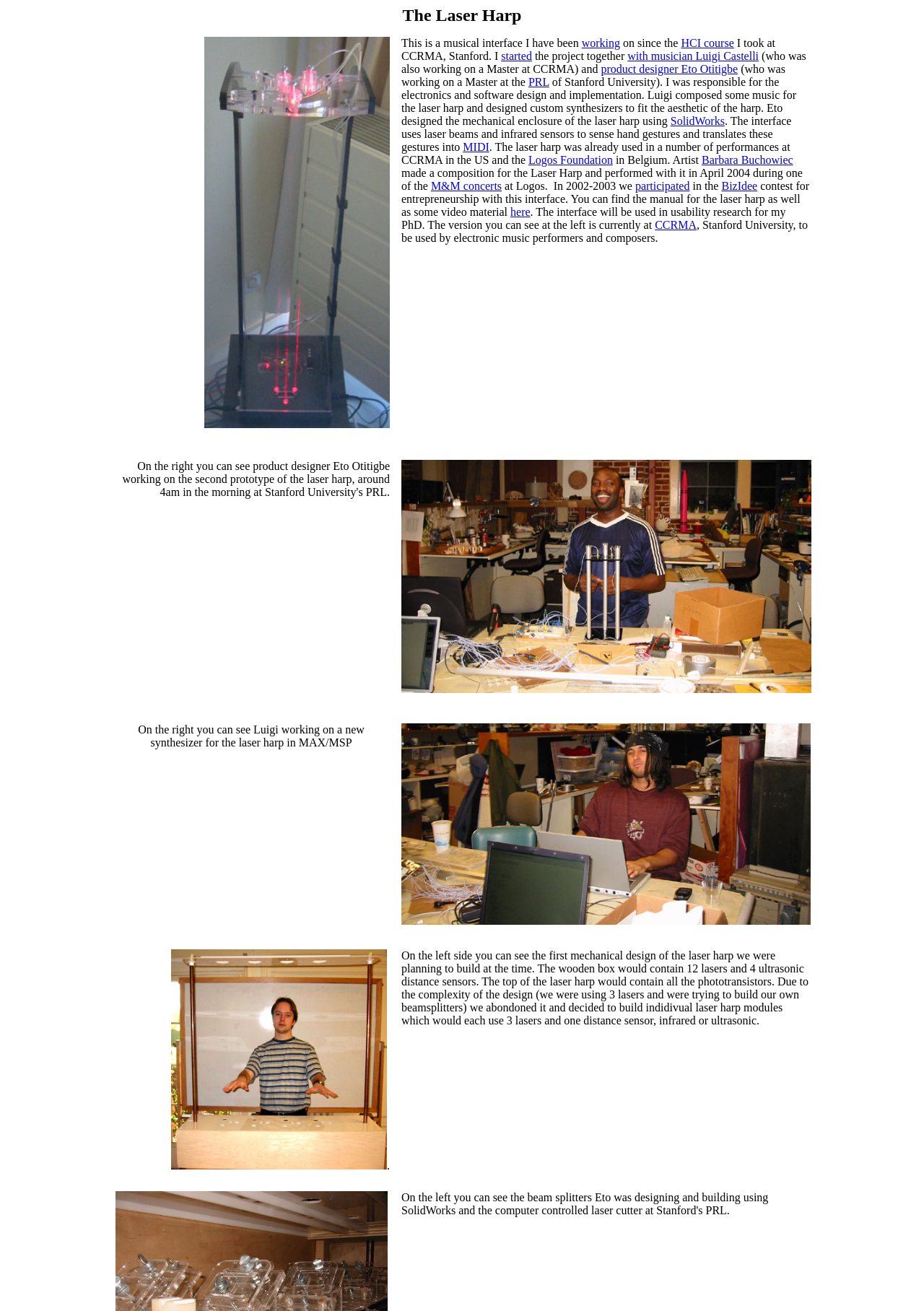Where is the laser harp currently located?
Please respond to the question with a detailed and thorough explanation.

According to the text, the version of the laser harp shown on the left is currently located at CCRMA, Stanford University, and is being used by electronic music performers and composers.